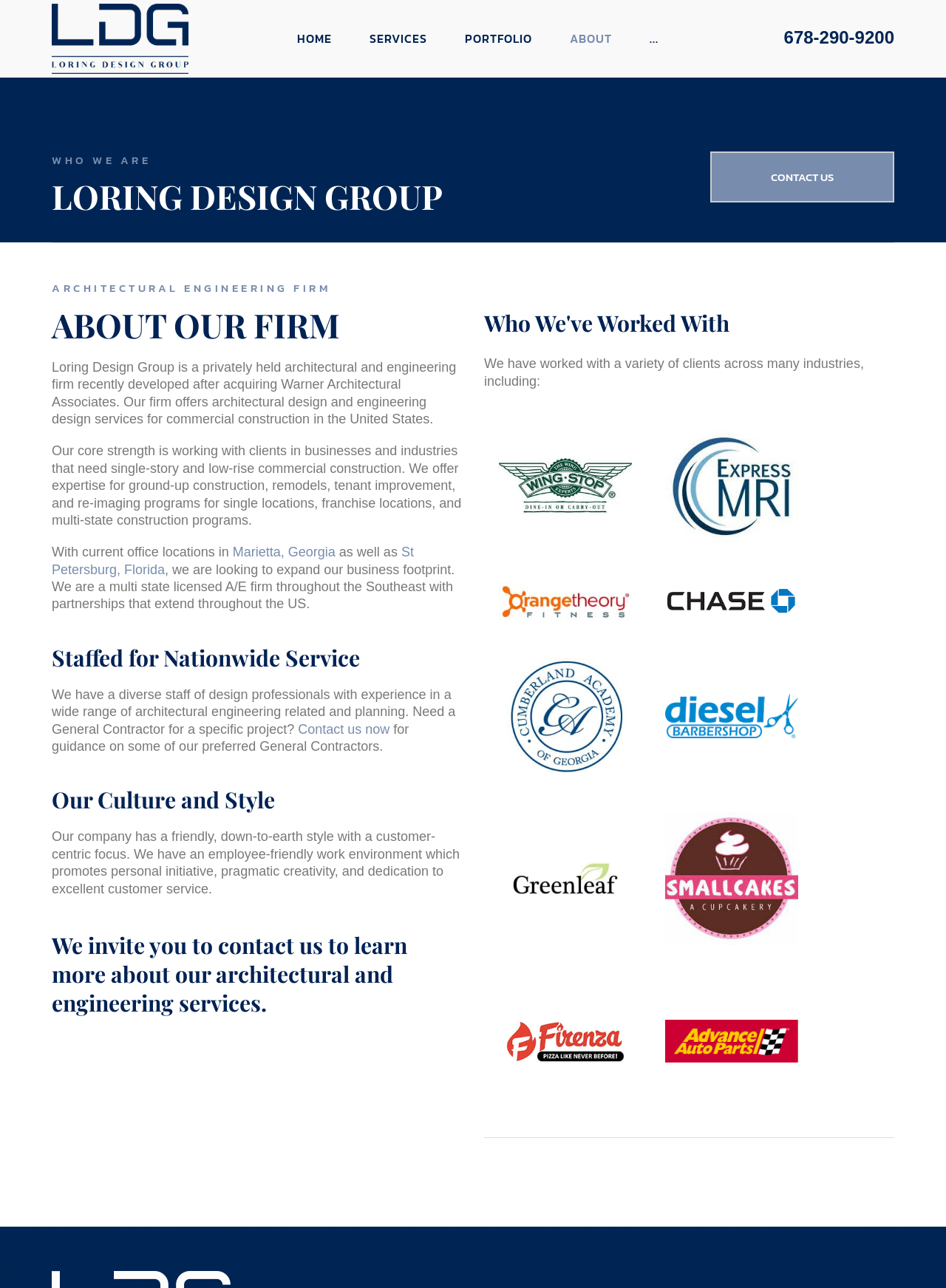Please mark the clickable region by giving the bounding box coordinates needed to complete this instruction: "click Home".

None